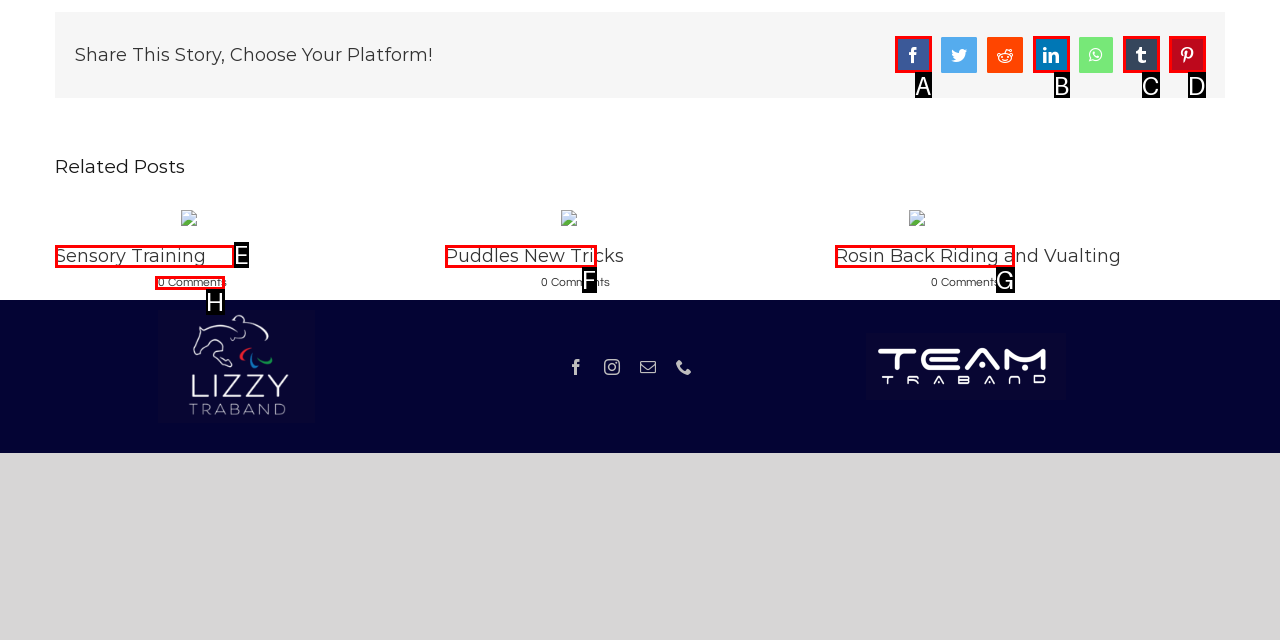Identify the UI element that best fits the description: LinkedIn
Respond with the letter representing the correct option.

B